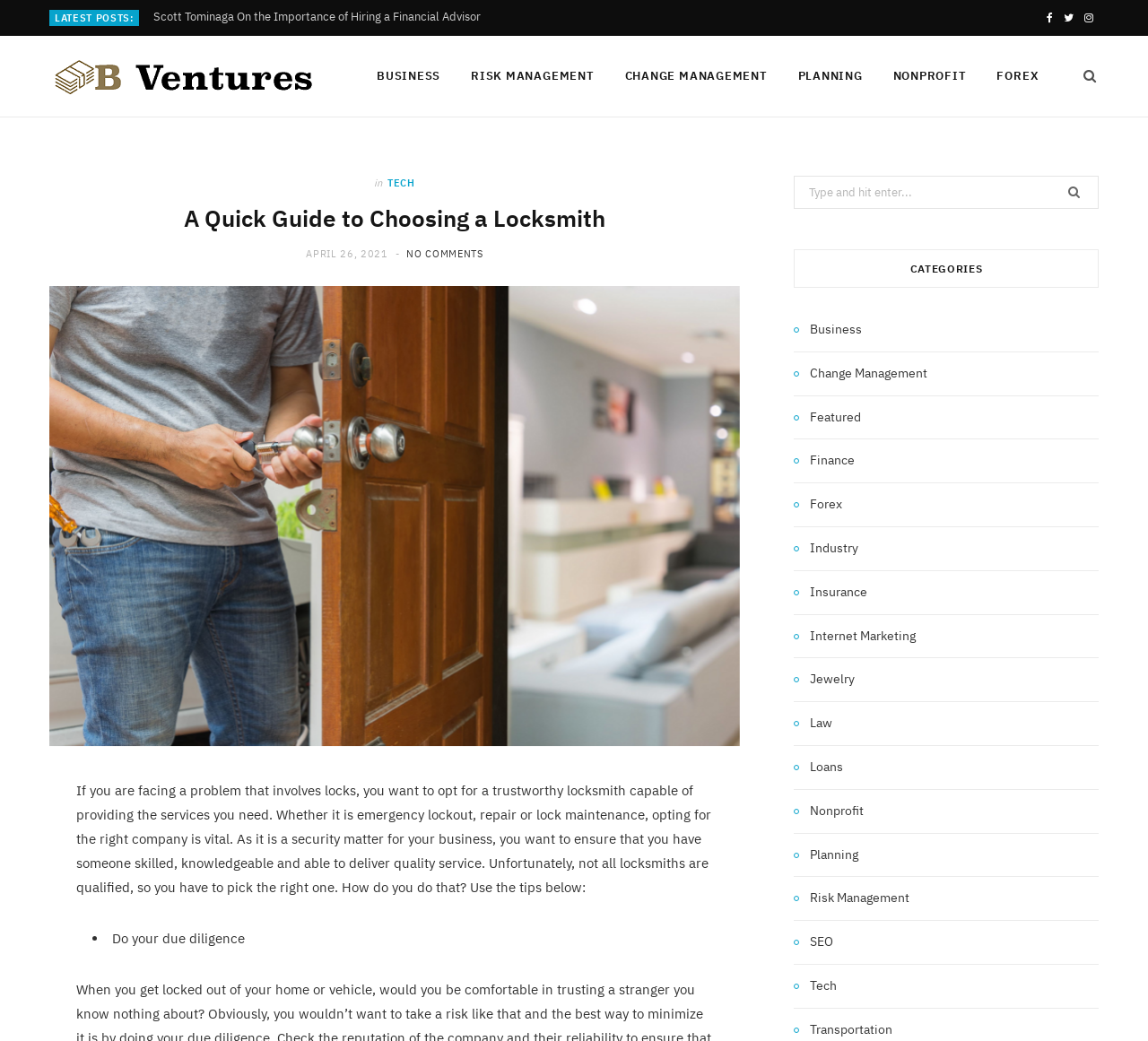Kindly determine the bounding box coordinates of the area that needs to be clicked to fulfill this instruction: "Get Sarasota FL Real Estate Information".

None